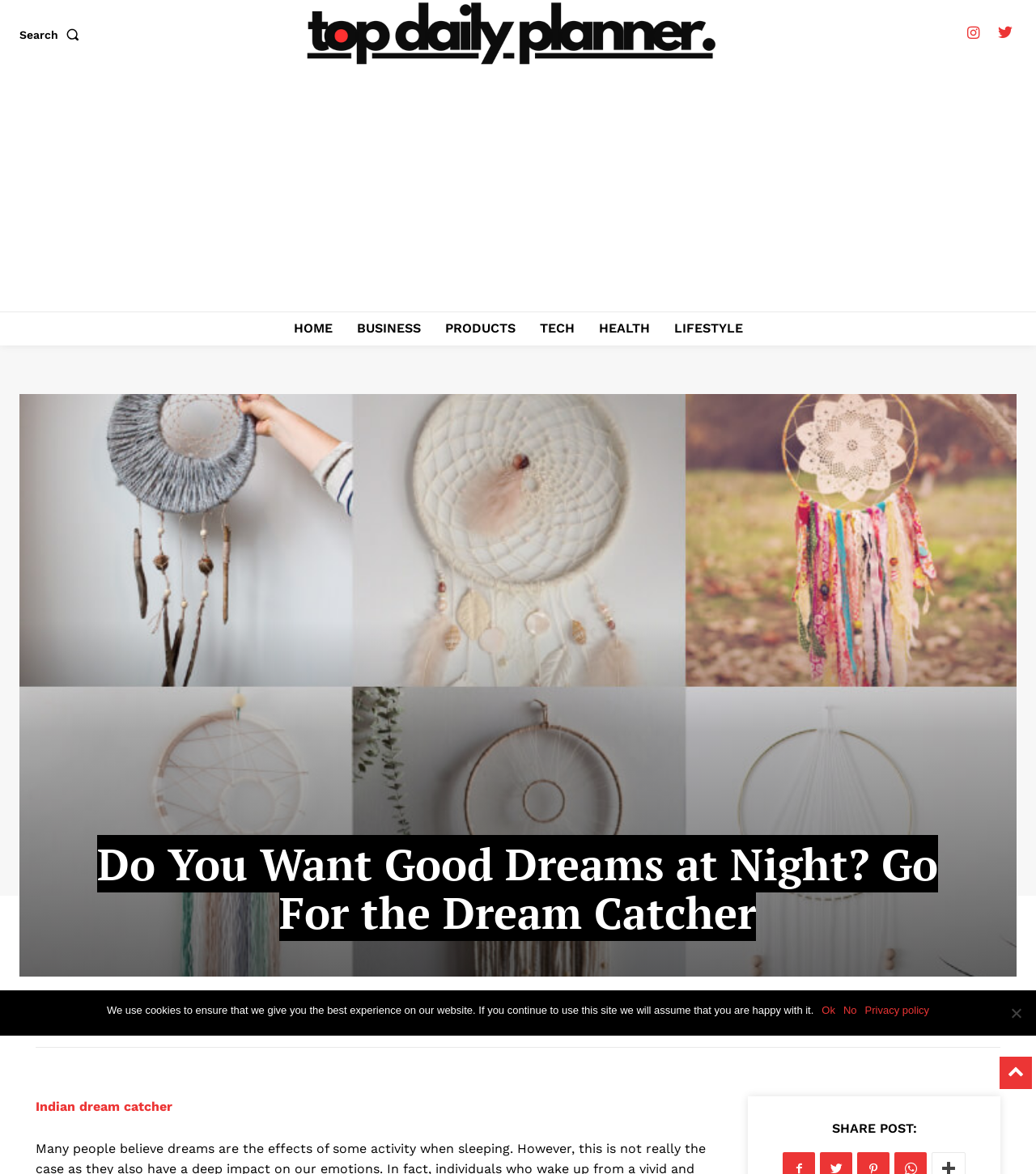Find the bounding box coordinates of the clickable area that will achieve the following instruction: "Read the top daily planner".

[0.375, 0.859, 0.477, 0.872]